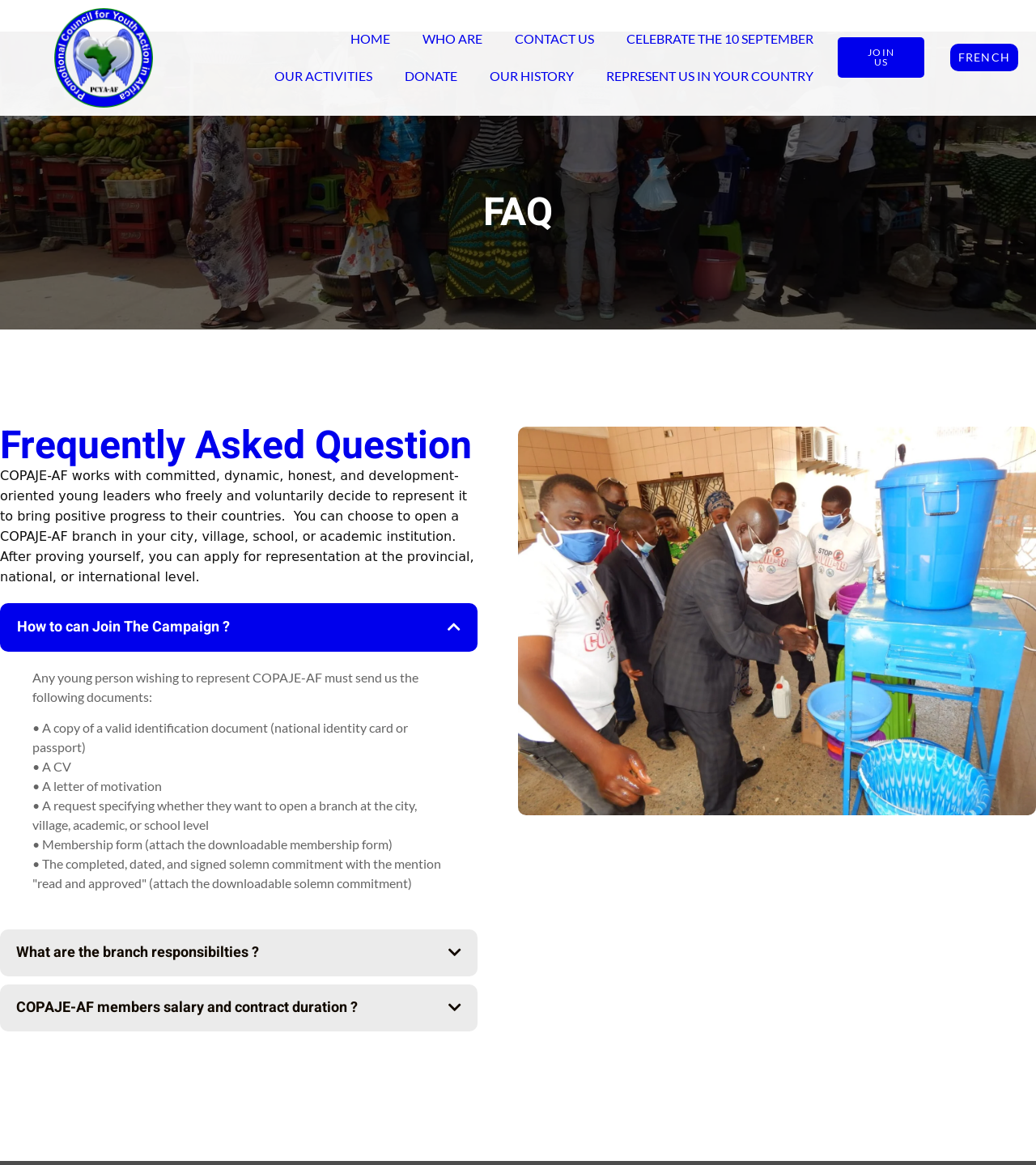Please specify the bounding box coordinates for the clickable region that will help you carry out the instruction: "visit Camp North End".

None